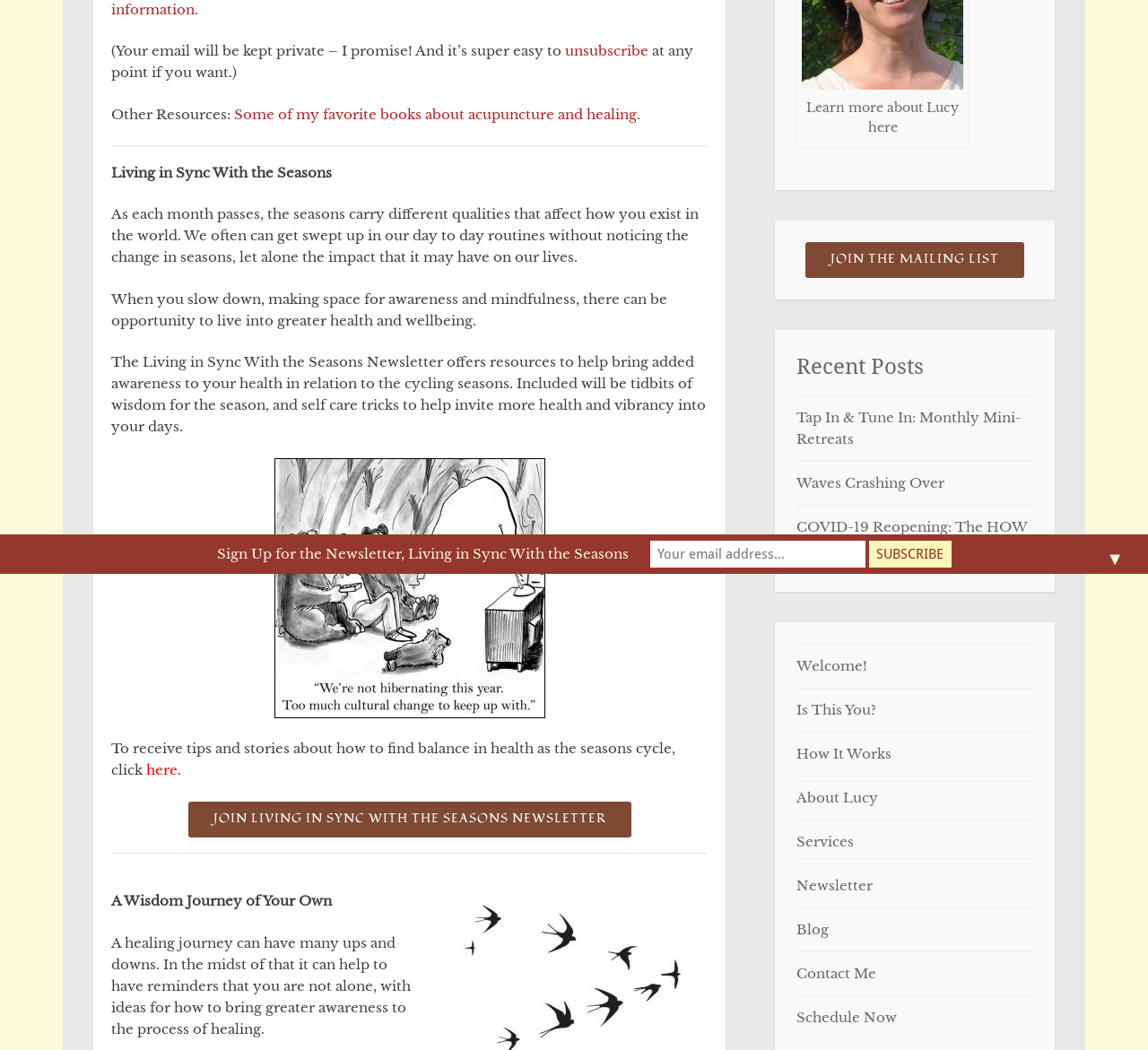Given the description "Contact Me", provide the bounding box coordinates of the corresponding UI element.

[0.694, 0.919, 0.763, 0.935]